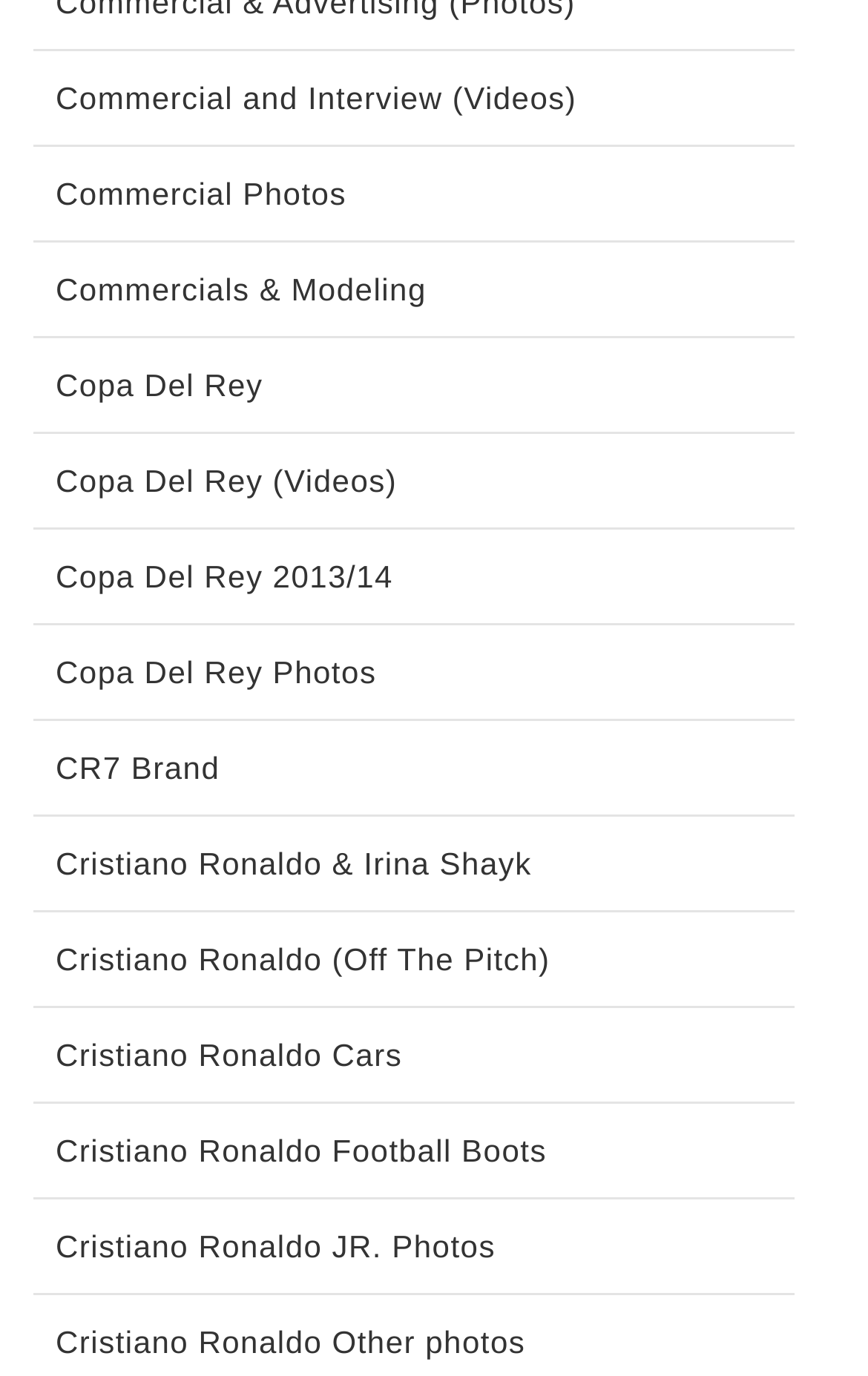Find and provide the bounding box coordinates for the UI element described here: "Editorial". The coordinates should be given as four float numbers between 0 and 1: [left, top, right, bottom].

None